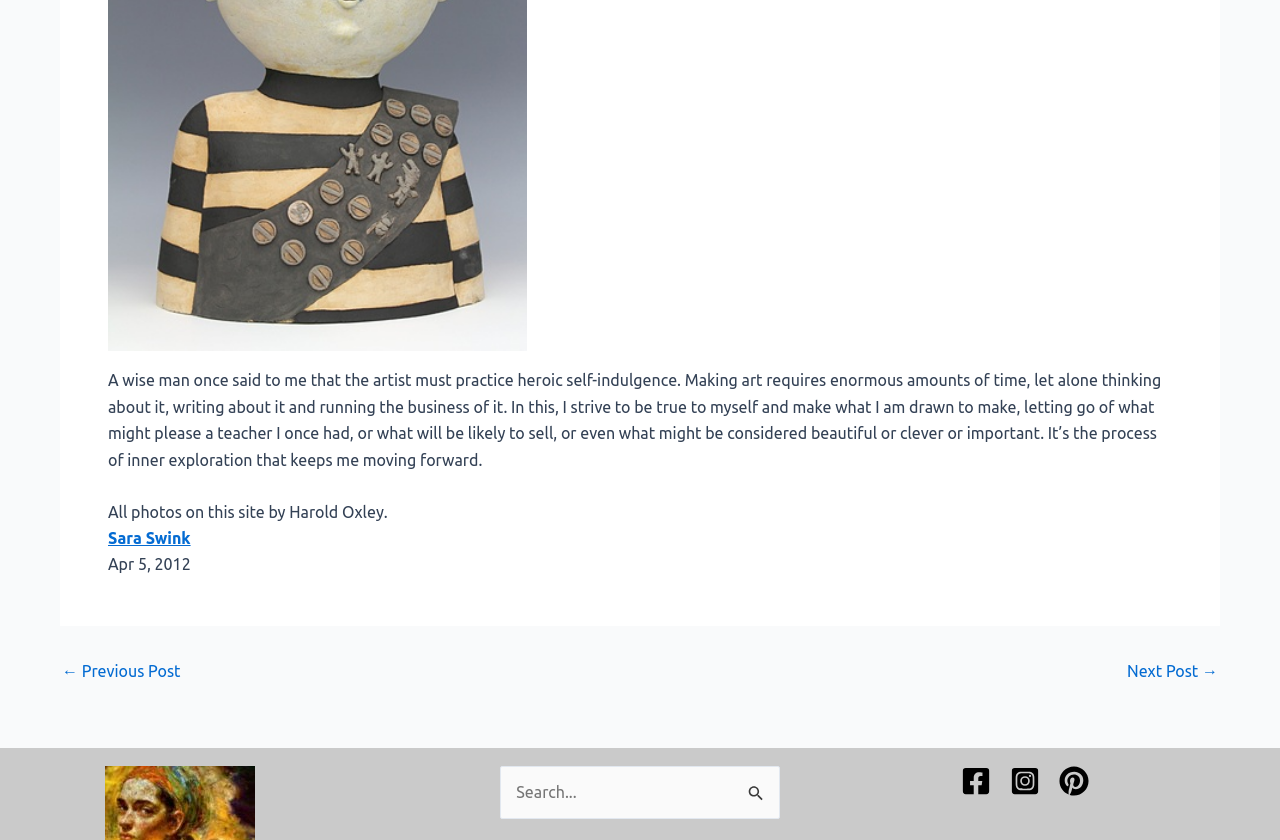Highlight the bounding box coordinates of the element you need to click to perform the following instruction: "Follow on Facebook."

[0.751, 0.912, 0.774, 0.948]